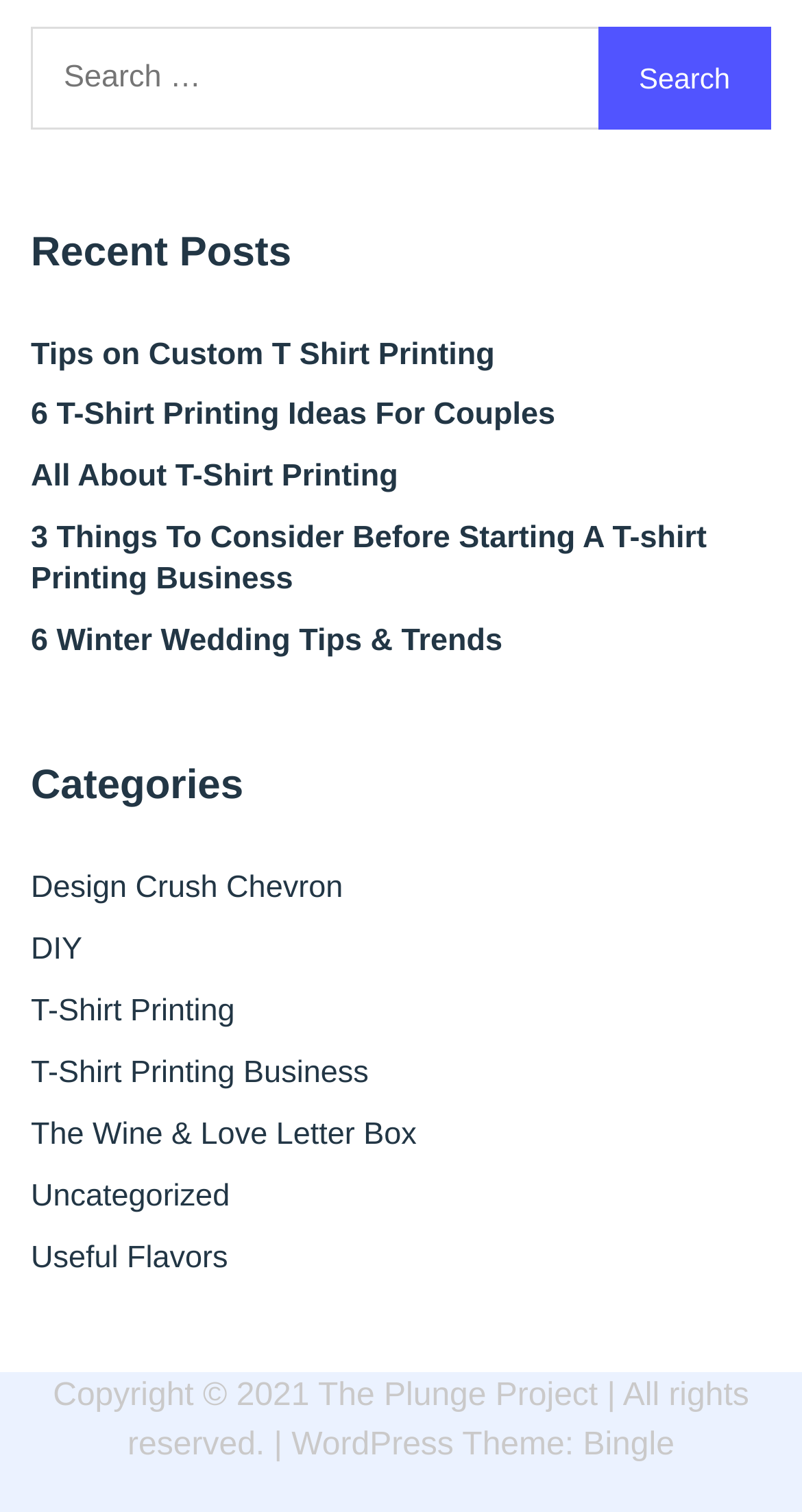Determine the bounding box coordinates of the region I should click to achieve the following instruction: "Click the Search button". Ensure the bounding box coordinates are four float numbers between 0 and 1, i.e., [left, top, right, bottom].

[0.745, 0.017, 0.962, 0.085]